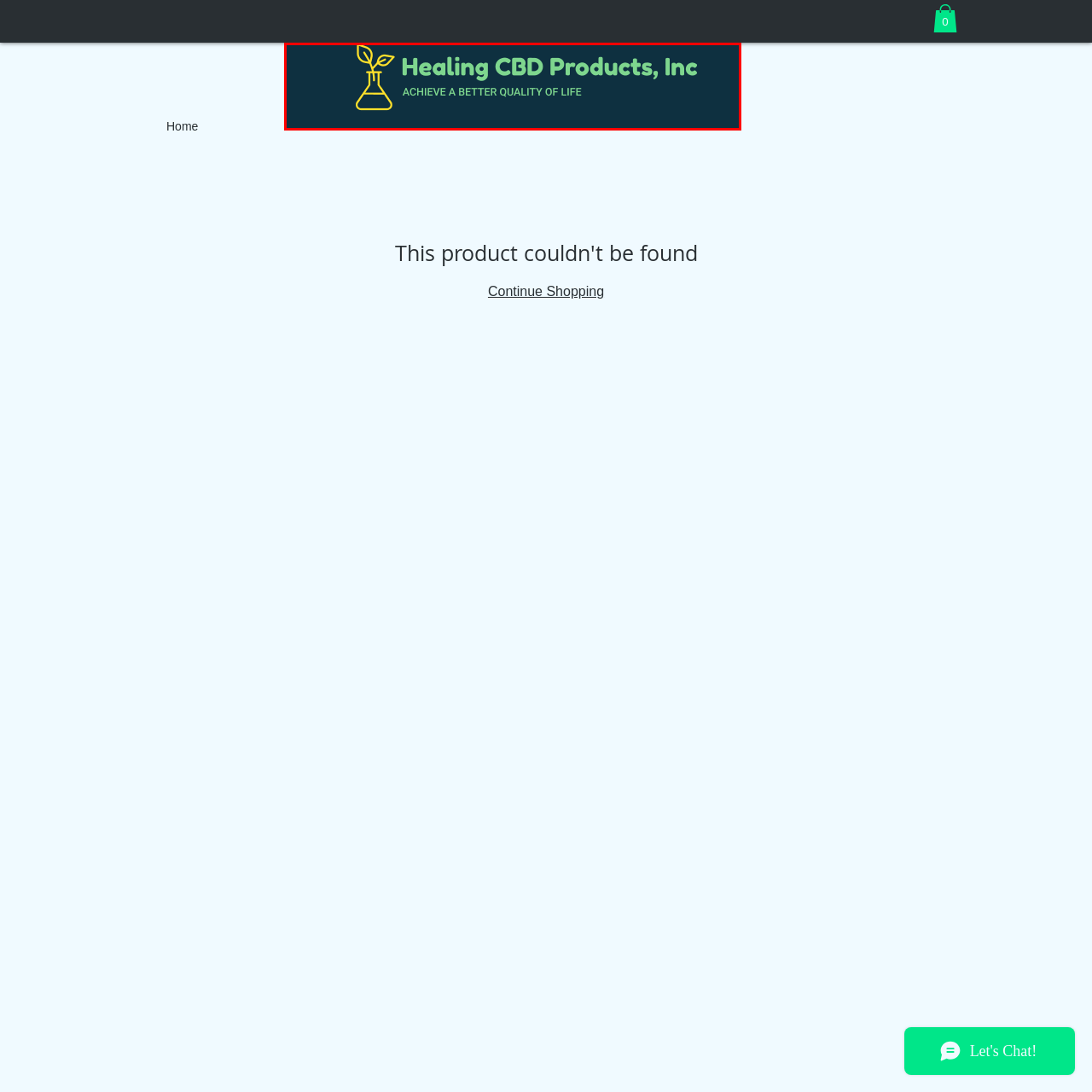What is the background color of the product page?
Inspect the image within the red bounding box and answer concisely using one word or a short phrase.

Deep teal